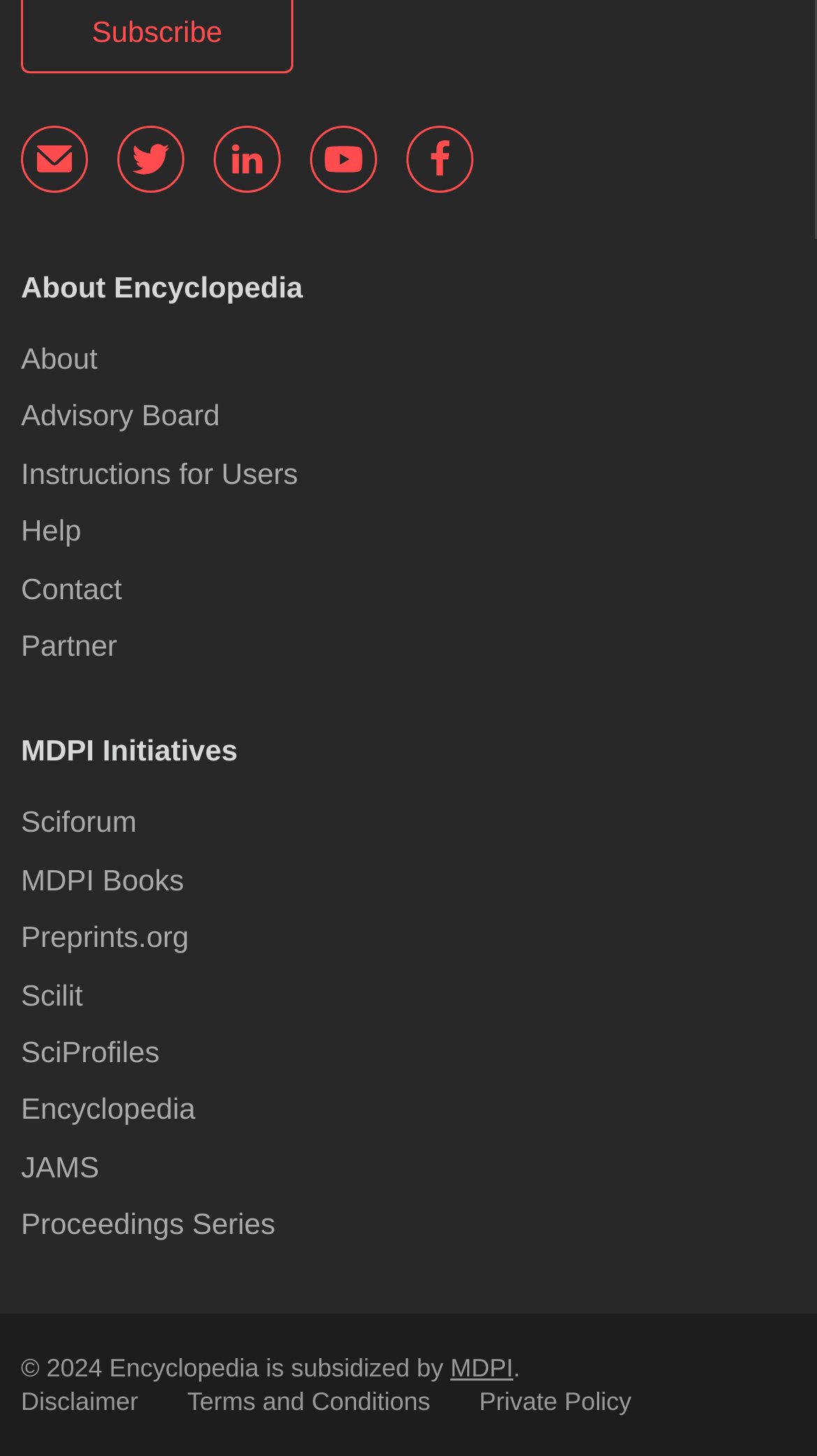What is the text above the 'About' link?
Give a detailed response to the question by analyzing the screenshot.

The text above the 'About' link is 'About Encyclopedia' because the StaticText element with the text 'About Encyclopedia' has a y1 coordinate of 0.186, which is above the y1 coordinate of 0.235 of the 'About' link.